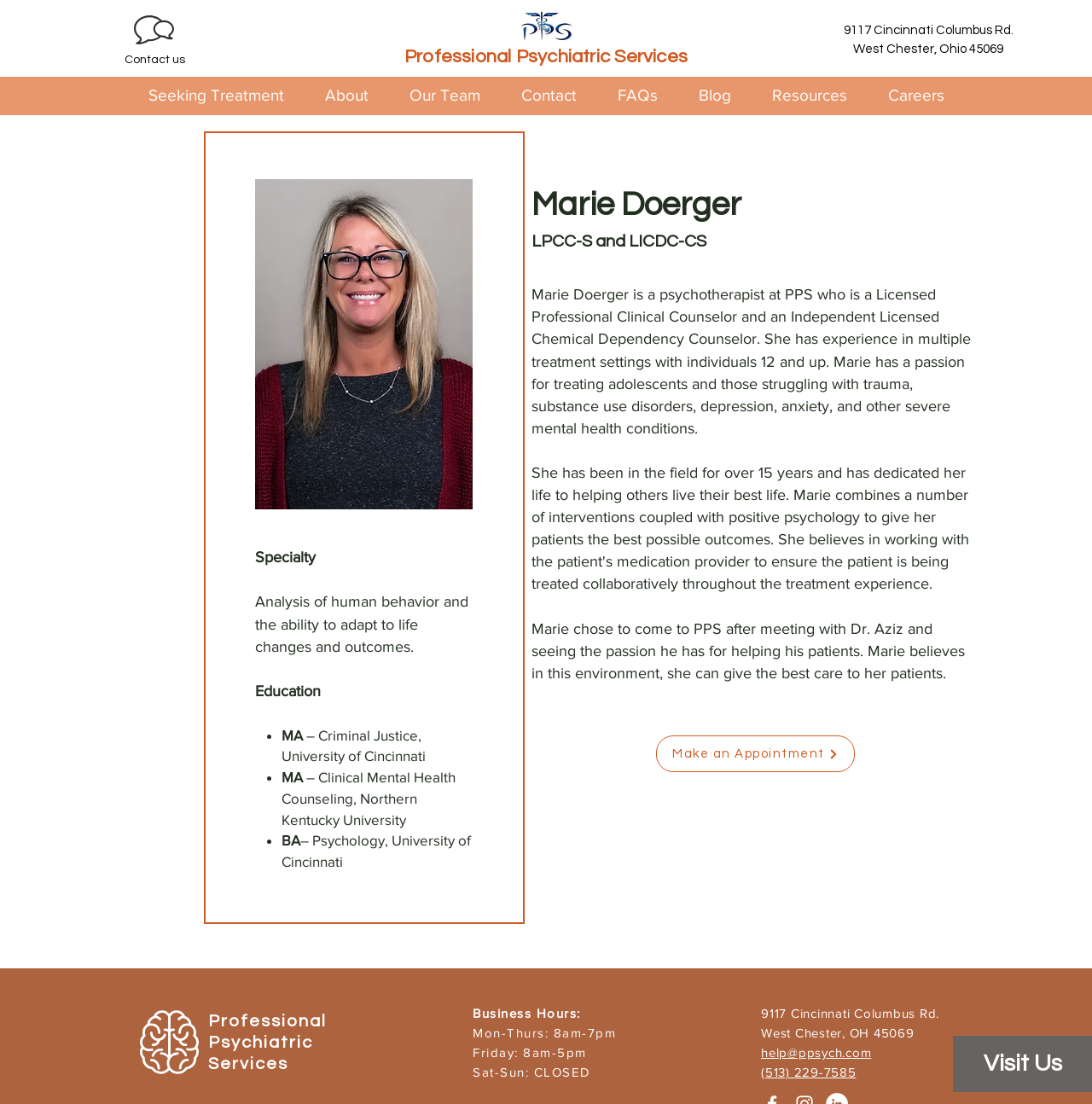Find the bounding box coordinates of the element to click in order to complete this instruction: "Visit the Professional Psychiatric Services homepage". The bounding box coordinates must be four float numbers between 0 and 1, denoted as [left, top, right, bottom].

[0.37, 0.039, 0.63, 0.063]